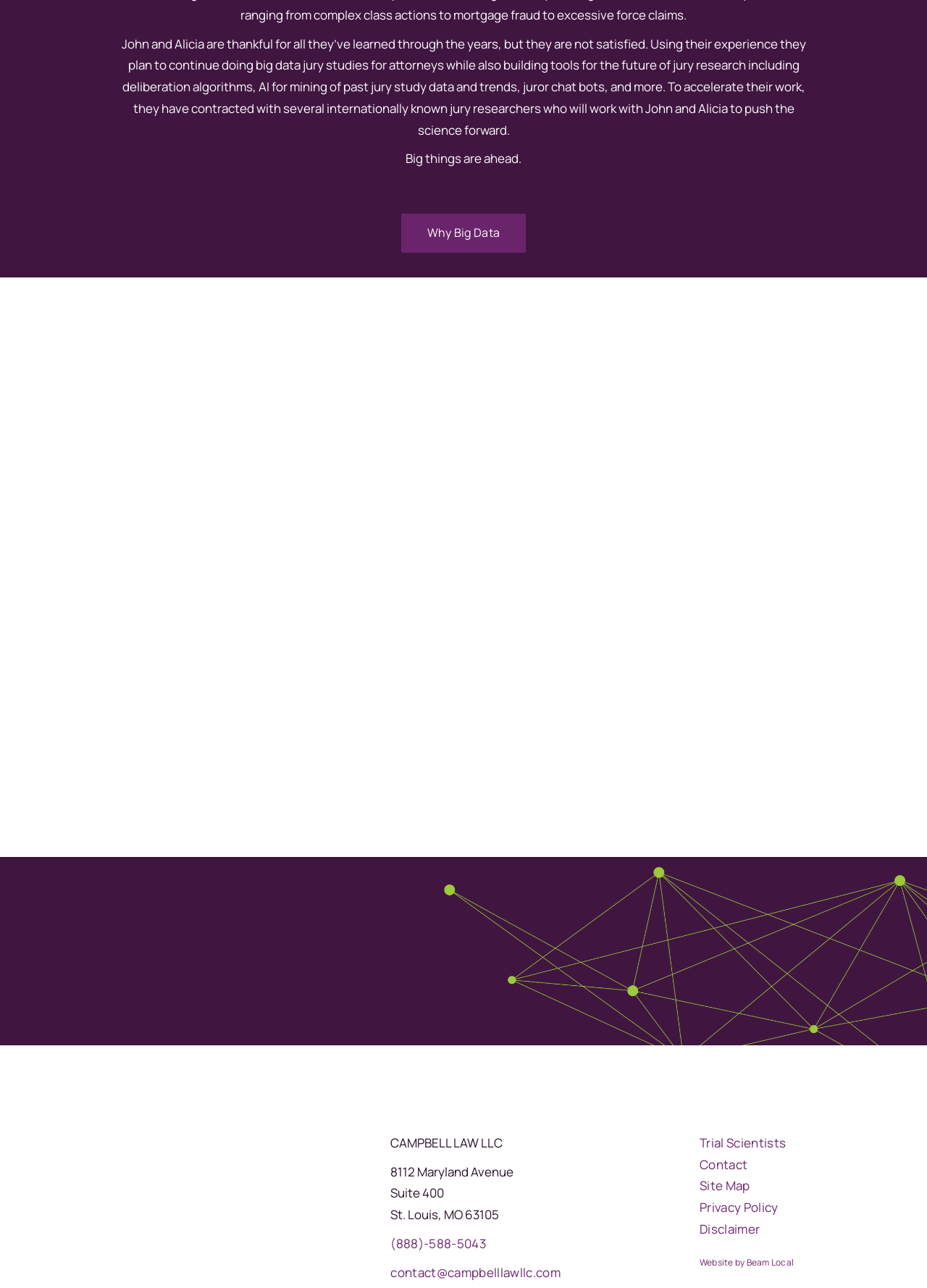What is the name of the law firm?
Utilize the image to construct a detailed and well-explained answer.

The name of the law firm can be found at the bottom of the webpage, where the address and contact information are provided.